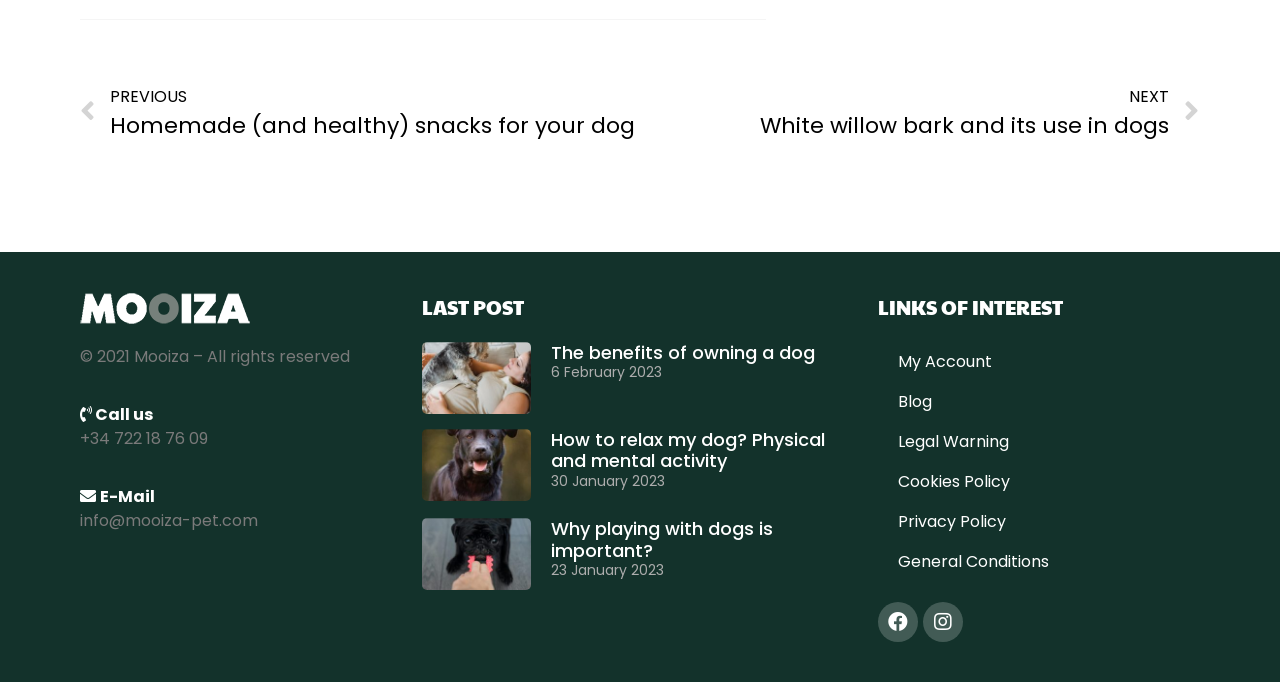What is the date of the latest article?
Could you answer the question in a detailed manner, providing as much information as possible?

I looked at the dates associated with each article and found that the latest date is 6 February 2023, which is associated with the article 'The benefits of owning a dog'.